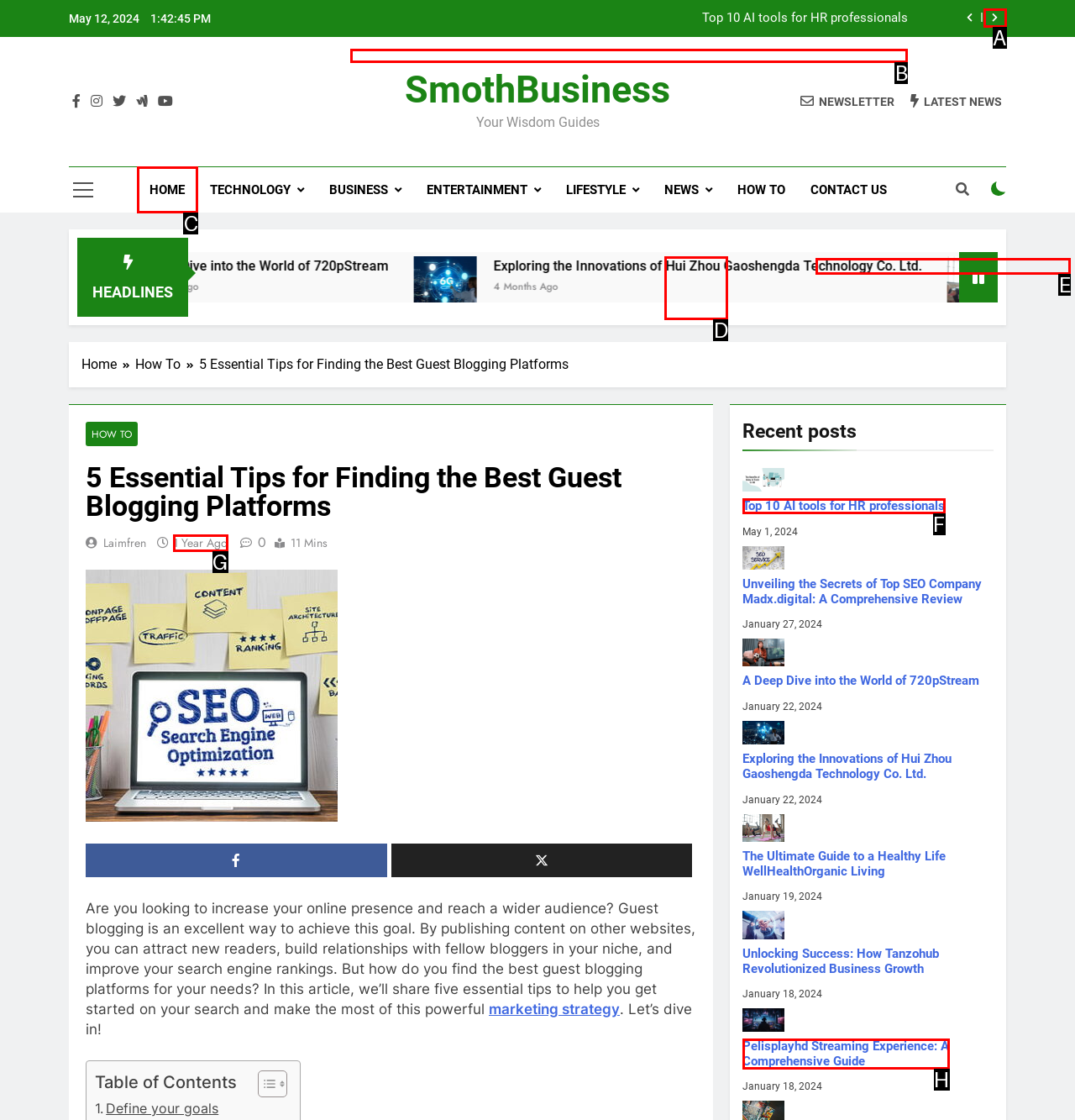Choose the correct UI element to click for this task: Click on the 'HOME' link Answer using the letter from the given choices.

C